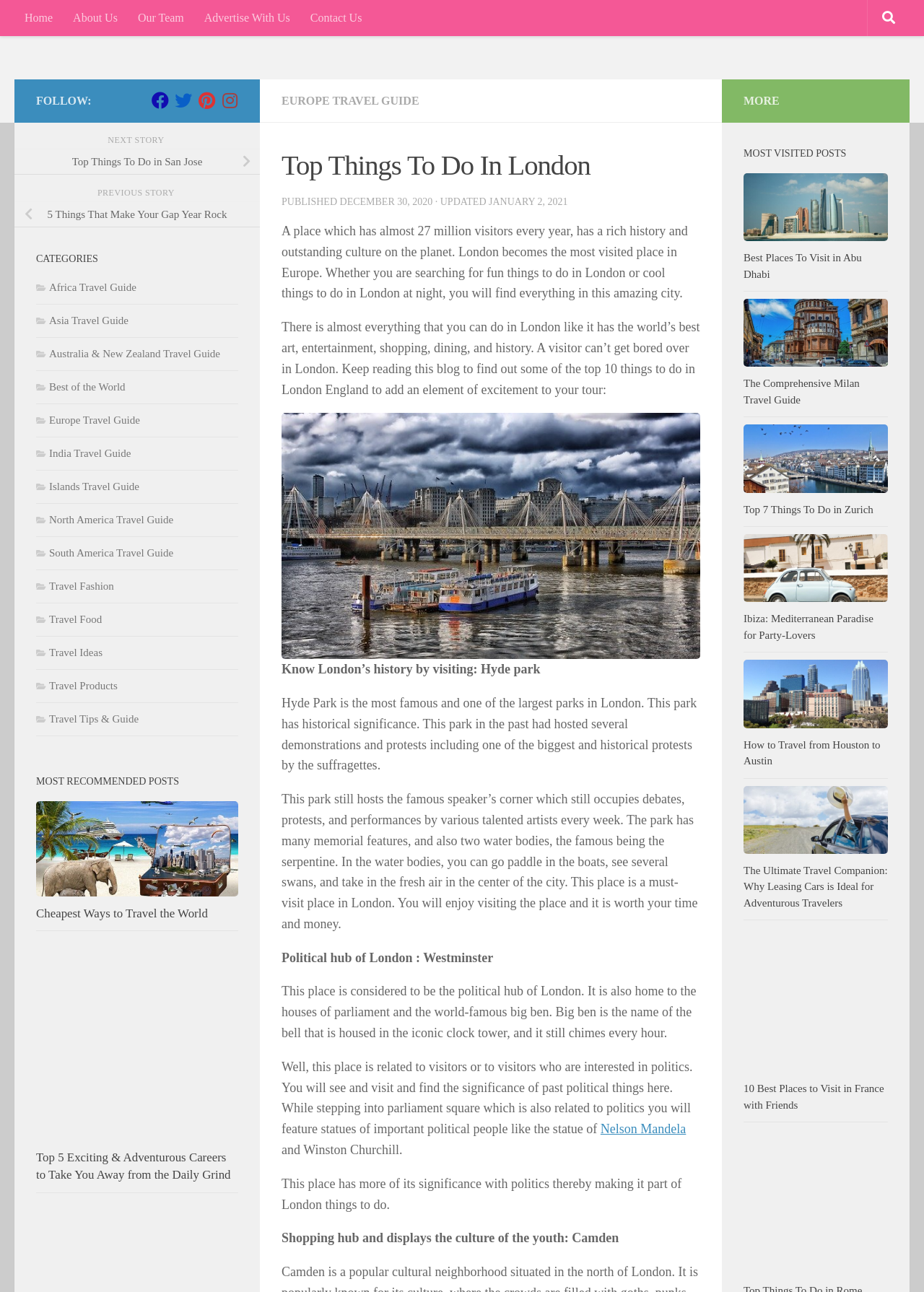Provide the bounding box coordinates for the UI element that is described as: "Best of the World".

[0.039, 0.295, 0.136, 0.304]